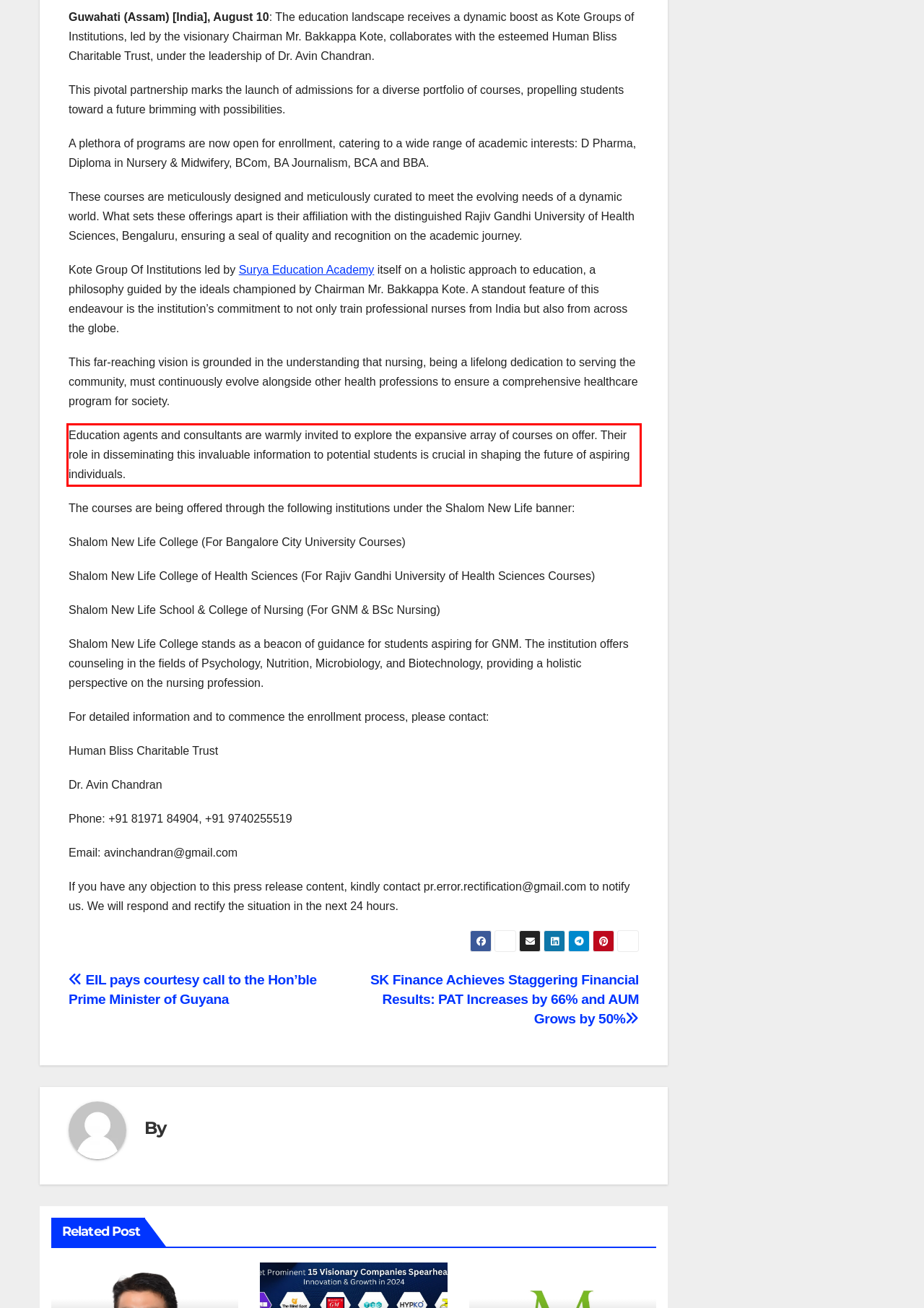Observe the screenshot of the webpage that includes a red rectangle bounding box. Conduct OCR on the content inside this red bounding box and generate the text.

Education agents and consultants are warmly invited to explore the expansive array of courses on offer. Their role in disseminating this invaluable information to potential students is crucial in shaping the future of aspiring individuals.